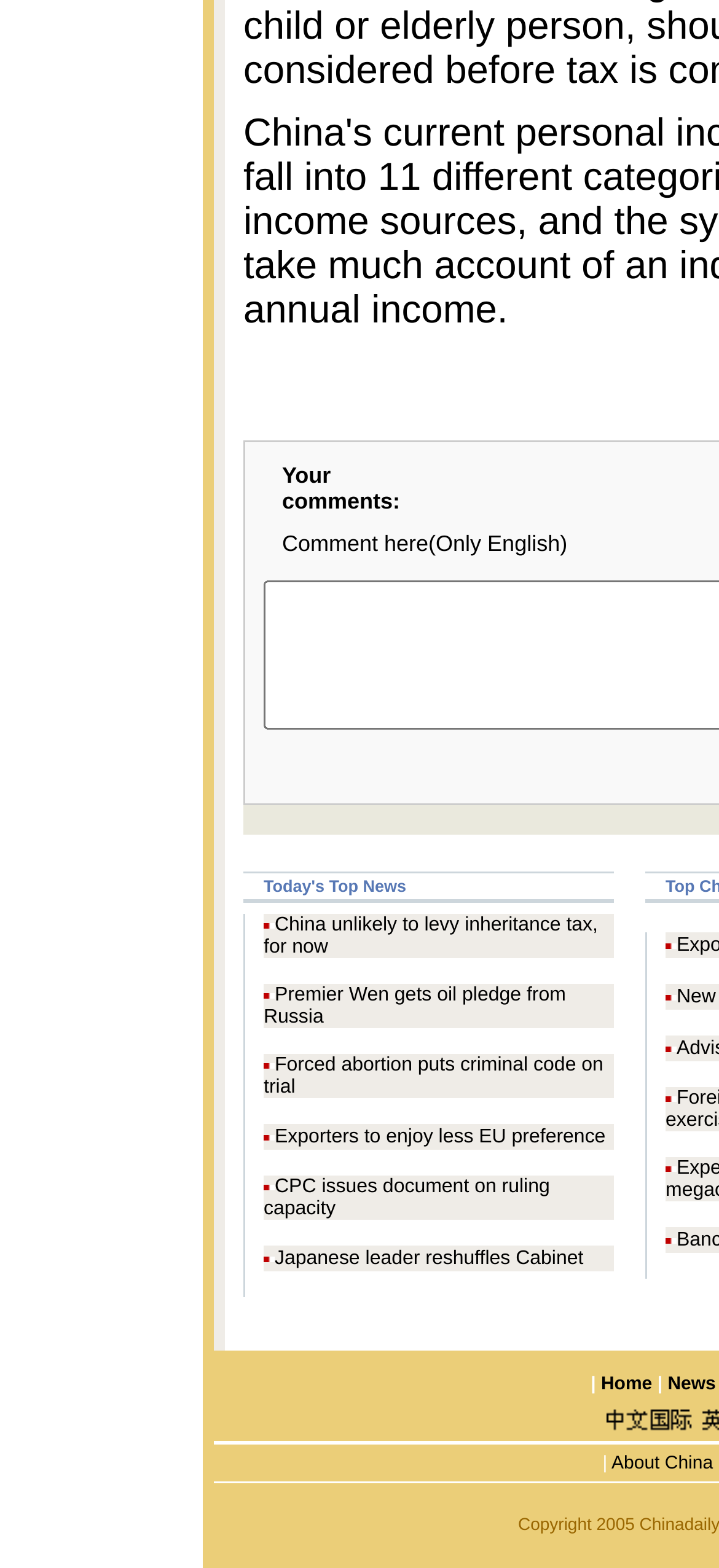What is the topic of the news article?
Answer with a single word or phrase, using the screenshot for reference.

China news